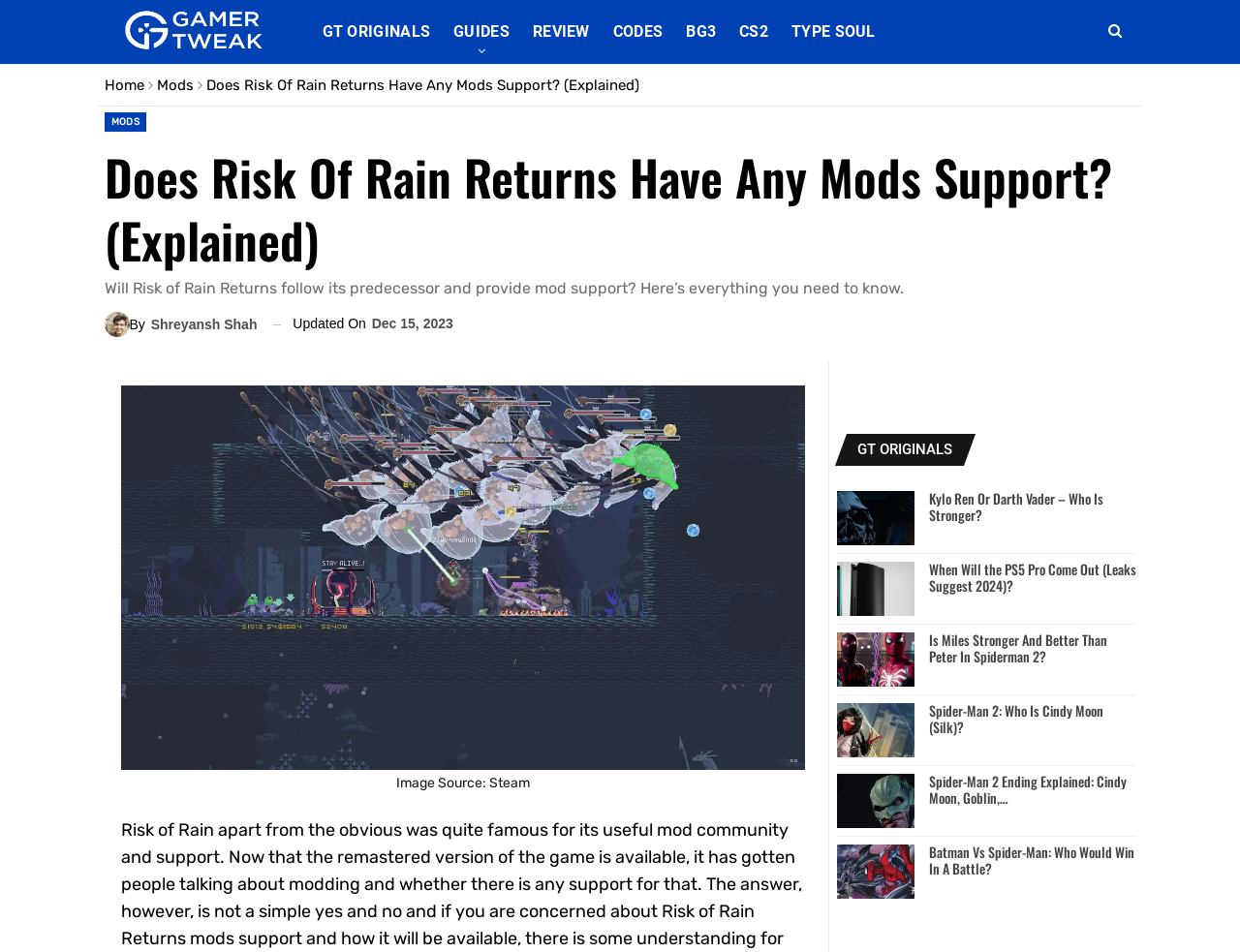Offer an extensive depiction of the webpage and its key elements.

This webpage is about Risk of Rain Returns mods, specifically discussing whether the game has mod support. At the top, there is a navigation bar with links to "Home", "Mods", and other categories. Below the navigation bar, there is a heading that asks the question "Does Risk Of Rain Returns Have Any Mods Support? (Explained)".

To the right of the heading, there is a link to "MODS" and a breadcrumb navigation showing the current page's location. Below the heading, there is a brief summary of the article, which explains that the page will discuss whether Risk of Rain Returns will provide mod support like its predecessor.

On the left side of the page, there is a section with the author's name, "By Shreyansh Shah", and the date the article was updated, "Dec 15, 2023". Below this section, there is a large image related to Risk of Rain Returns, with a caption "Image Source: Steam".

The main content of the page is divided into sections, with links to other articles on the website, such as "Kylo Ren Or Darth Vader – Who Is Stronger?", "When Will the PS5 Pro Come Out (Leaks Suggest 2024)?", and others. These links are arranged in two columns, with three links in each column.